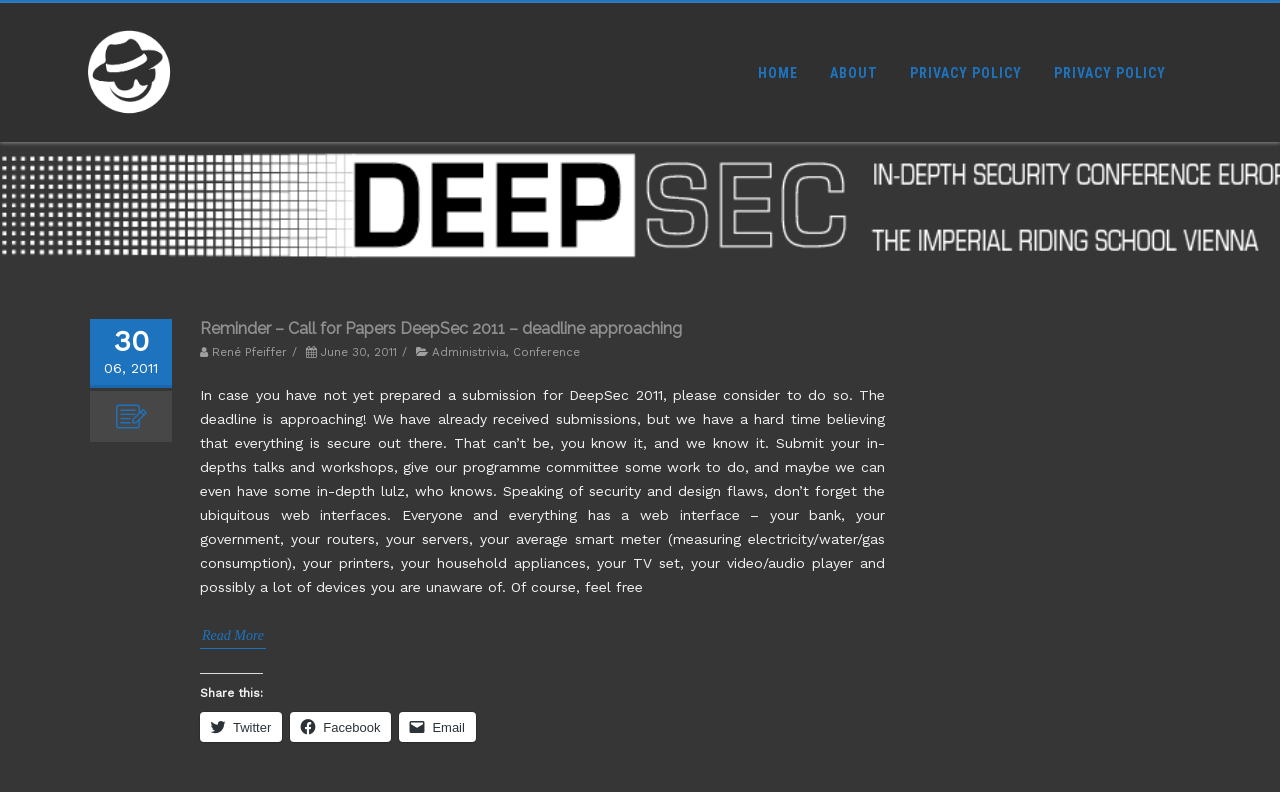What is the category of the article 'Reminder – Call for Papers DeepSec 2011 – deadline approaching'?
Using the image as a reference, give an elaborate response to the question.

I read the article 'Reminder – Call for Papers DeepSec 2011 – deadline approaching' and found the category 'Administrivia' mentioned in the text.